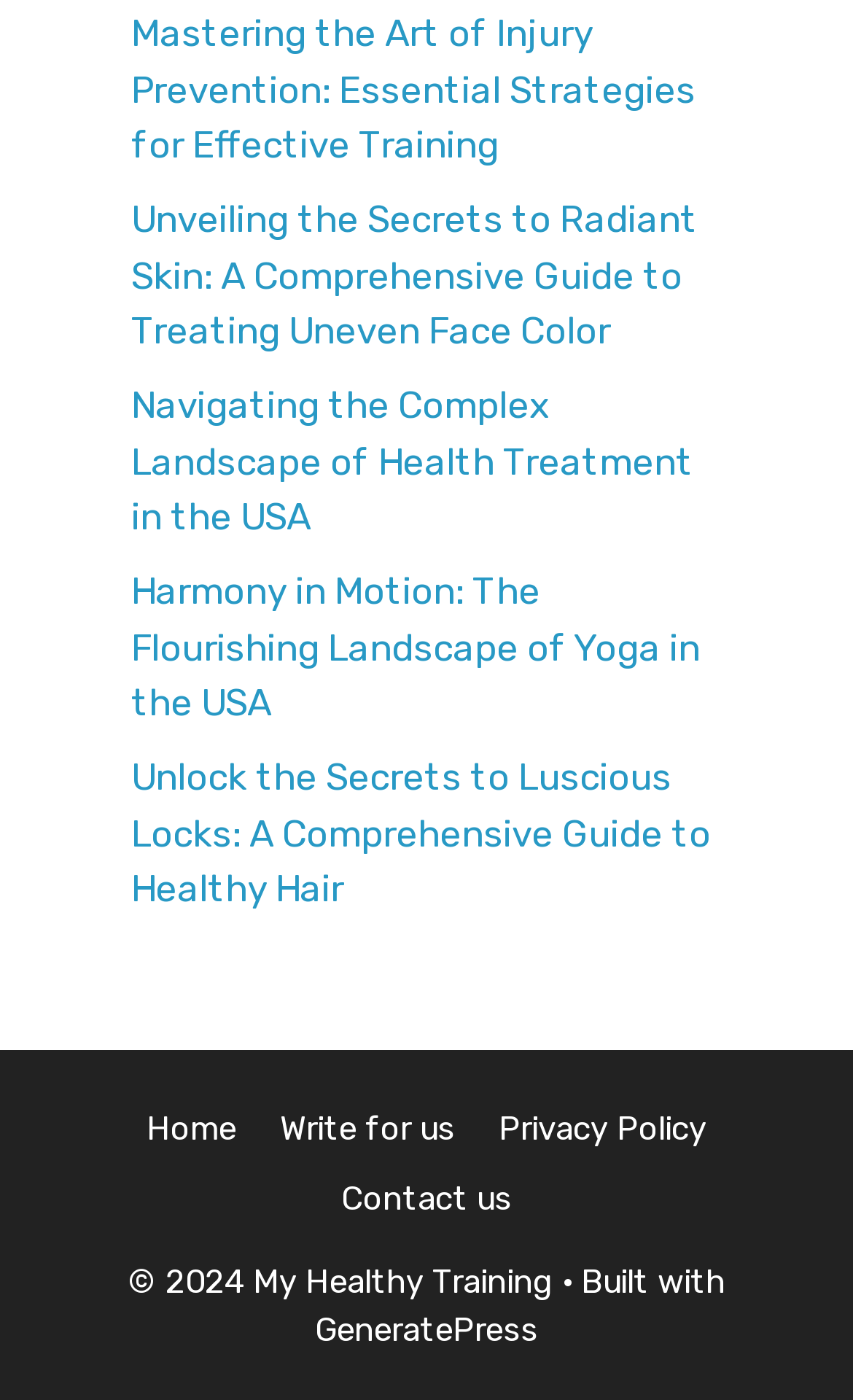What is the theme or framework used to build the website?
Respond to the question with a well-detailed and thorough answer.

I found the information about the theme or framework used to build the website in the footer area, which is 'Built with GeneratePress'.